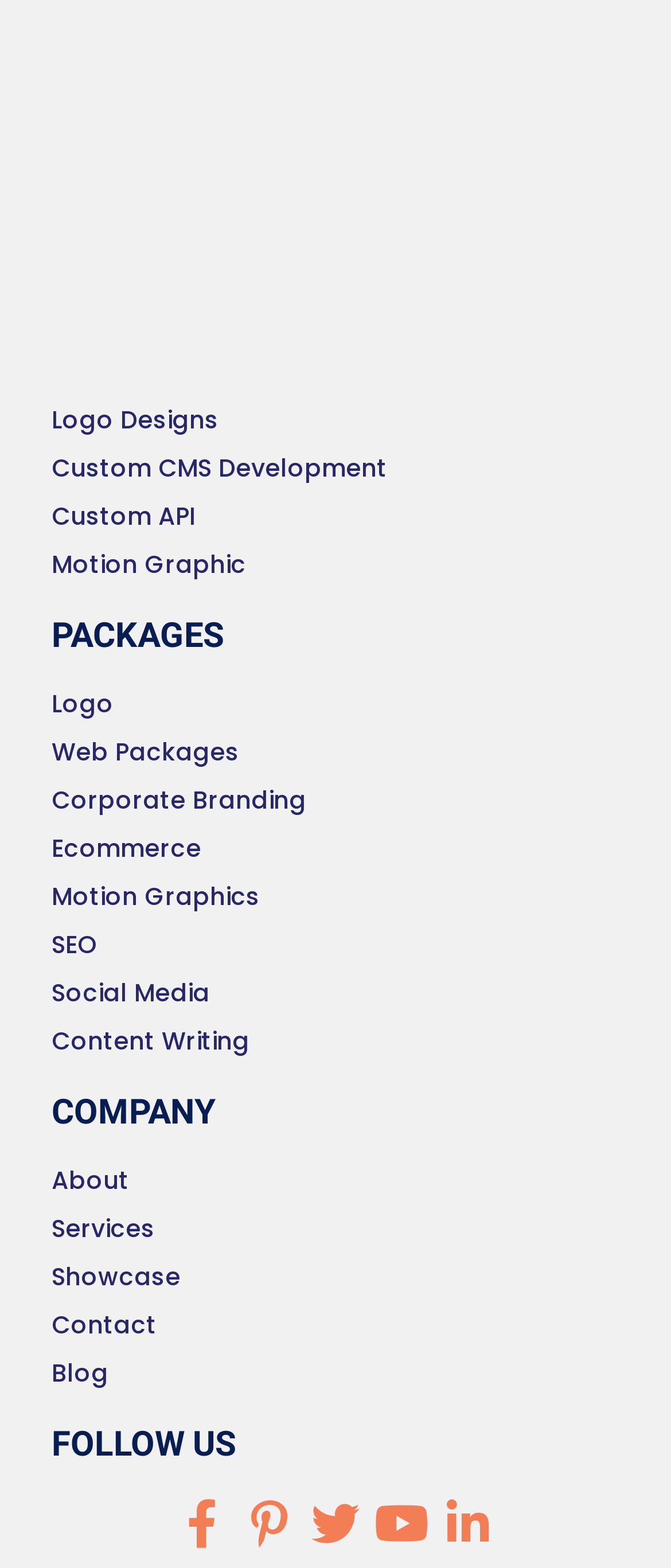From the element description Social Media, predict the bounding box coordinates of the UI element. The coordinates must be specified in the format (top-left x, top-left y, bottom-right x, bottom-right y) and should be within the 0 to 1 range.

[0.077, 0.622, 0.923, 0.645]